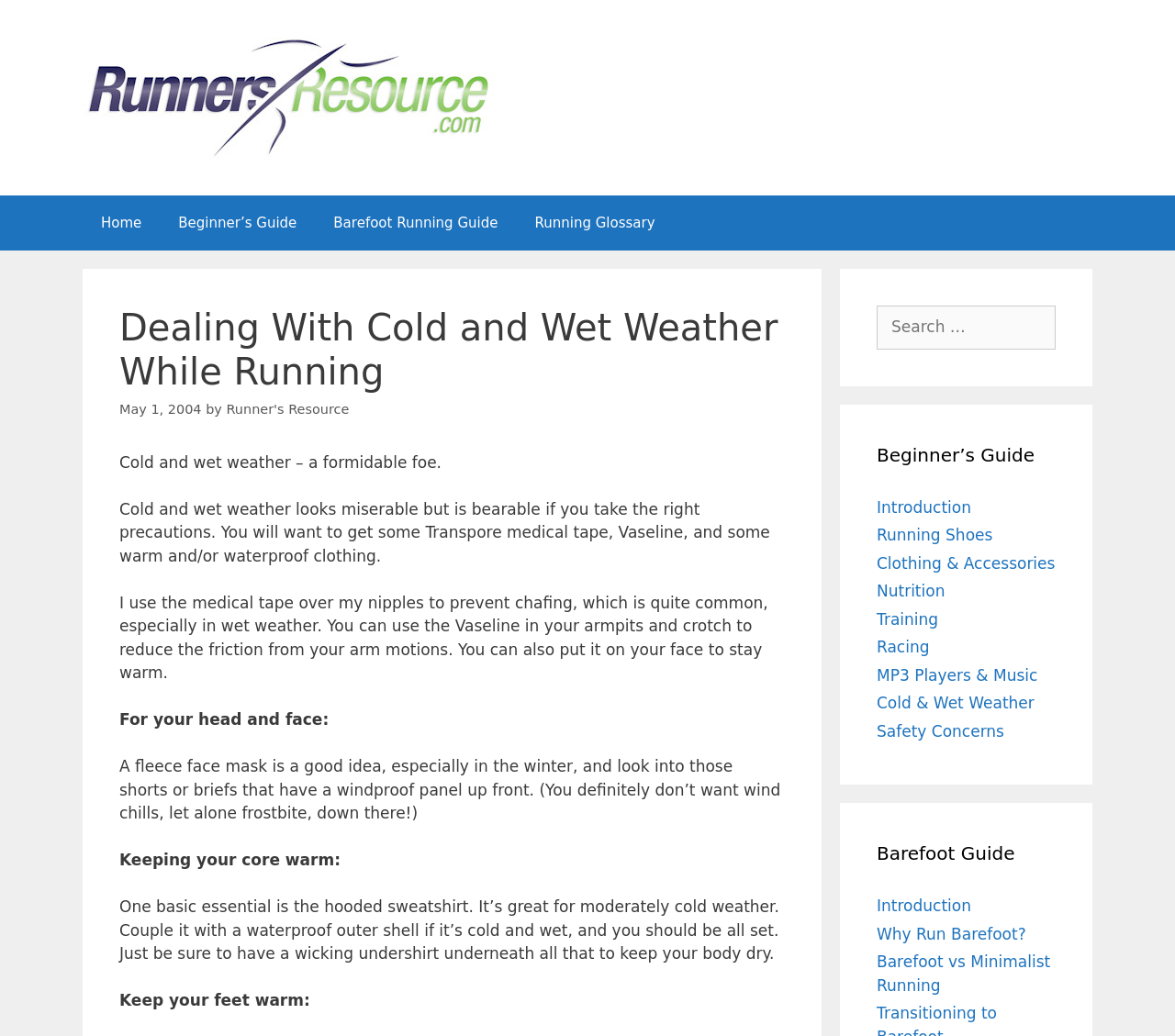What is the author of the article?
Answer briefly with a single word or phrase based on the image.

Runner's Resource